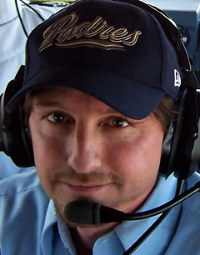Generate a comprehensive caption that describes the image.

The image features Greg Aragon, a travel writer from Glendale, California. He is seen wearing a navy cap with the "Padres" logo, coupled with a headset that reflects his role as a communicator, likely during an adventure or while on assignment. In his writing career spanning over ten years, Greg has authored the popular weekly travel column "Greg's Getaway," which showcases his explorations across various captivating destinations, culinary experiences, and cultural insights from around the world. This image encapsulates his engaging spirit and passion for travel, as he shares his adventures with readers.